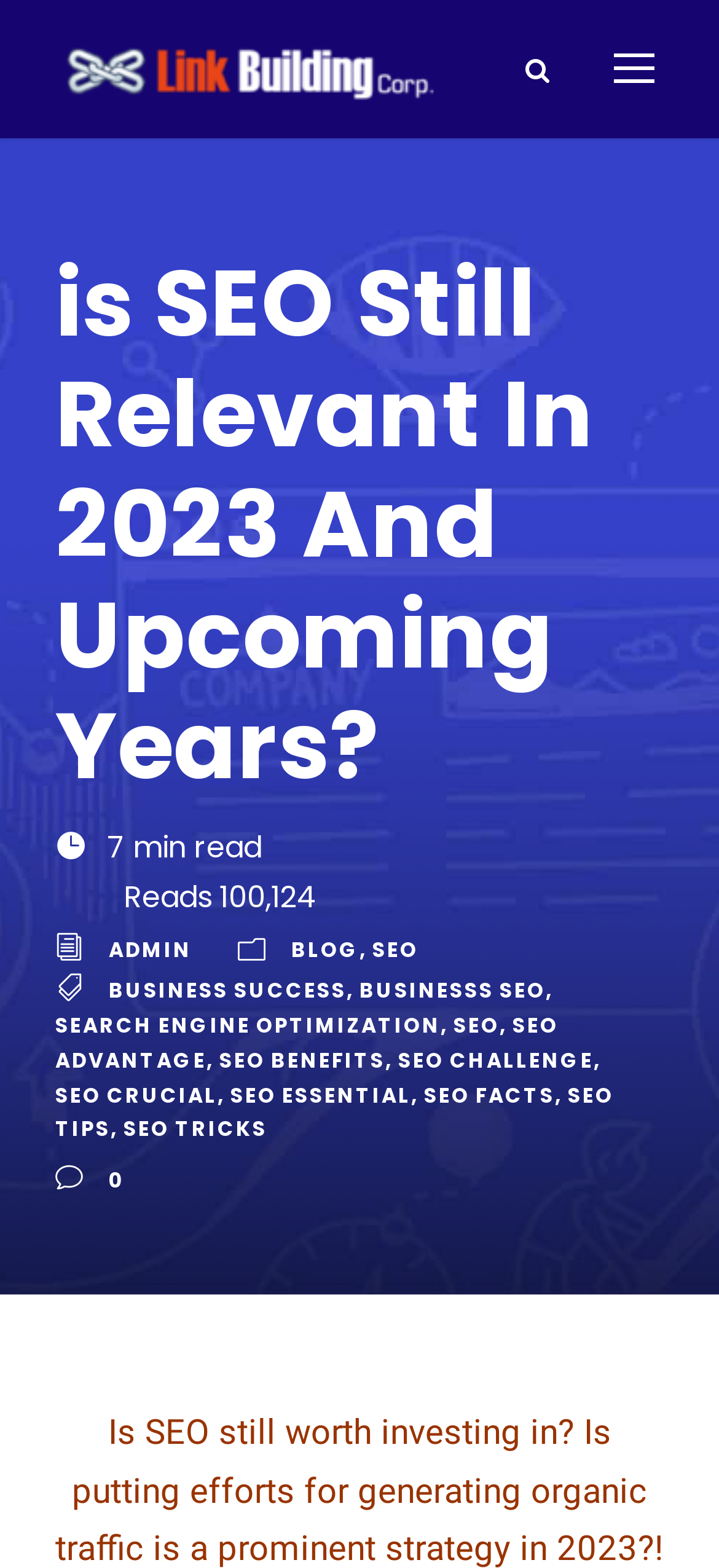What is the text on the top-left link?
Using the visual information, reply with a single word or short phrase.

LINK BUILDING SERVICES